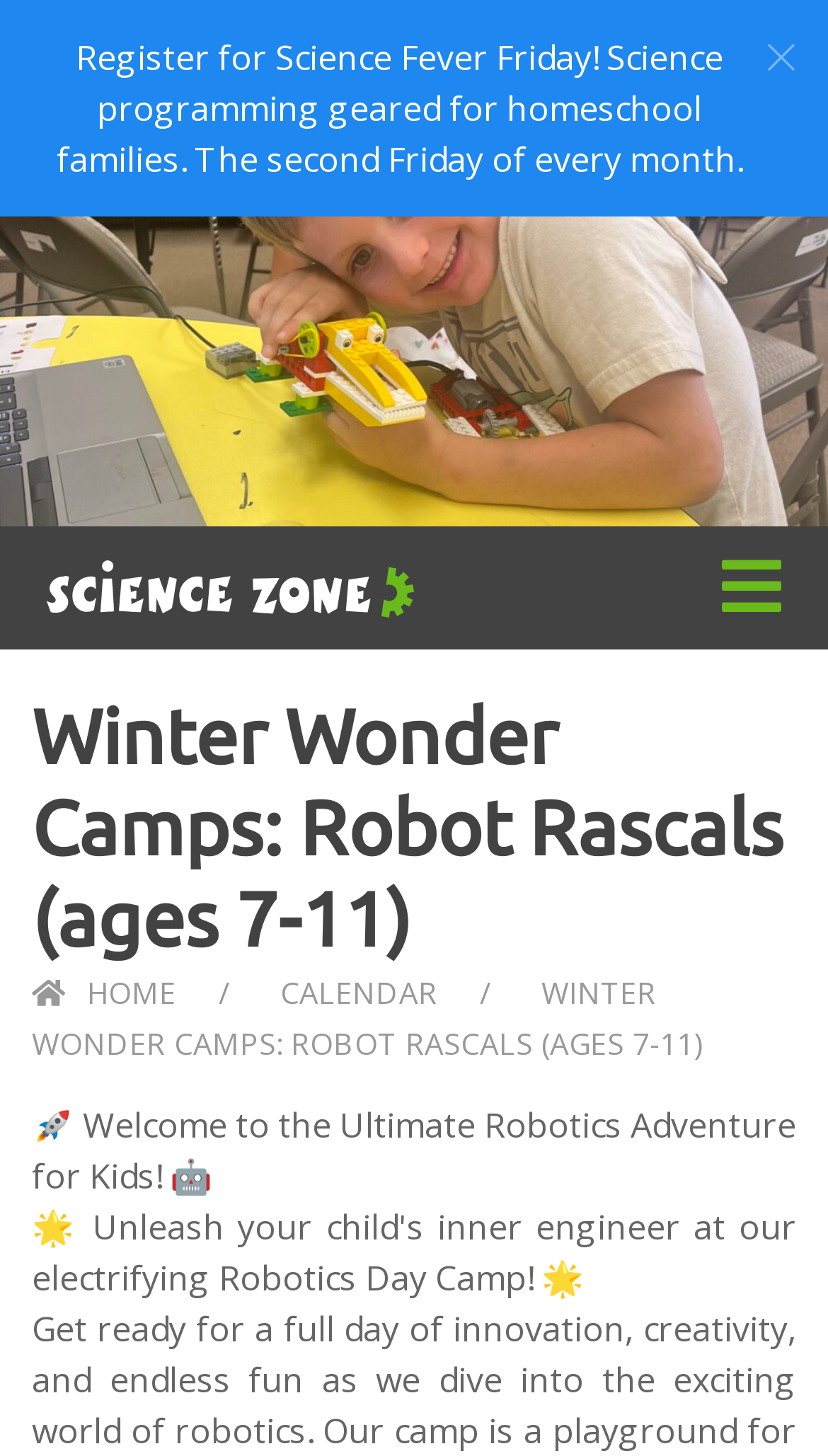Please answer the following question using a single word or phrase: 
What is the navigation section at the top of the page?

Breadcrumbs